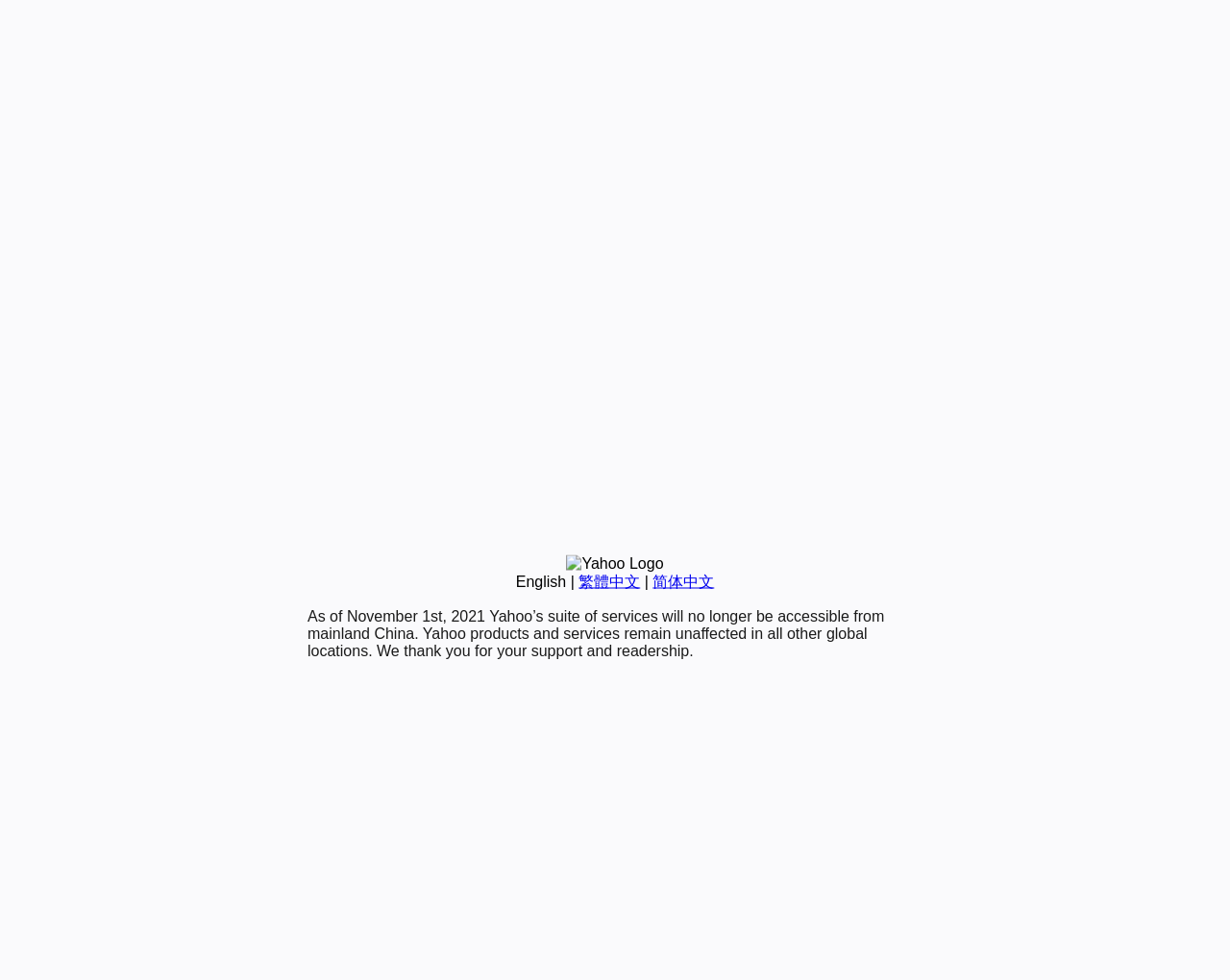Using the description "简体中文", predict the bounding box of the relevant HTML element.

[0.531, 0.585, 0.581, 0.601]